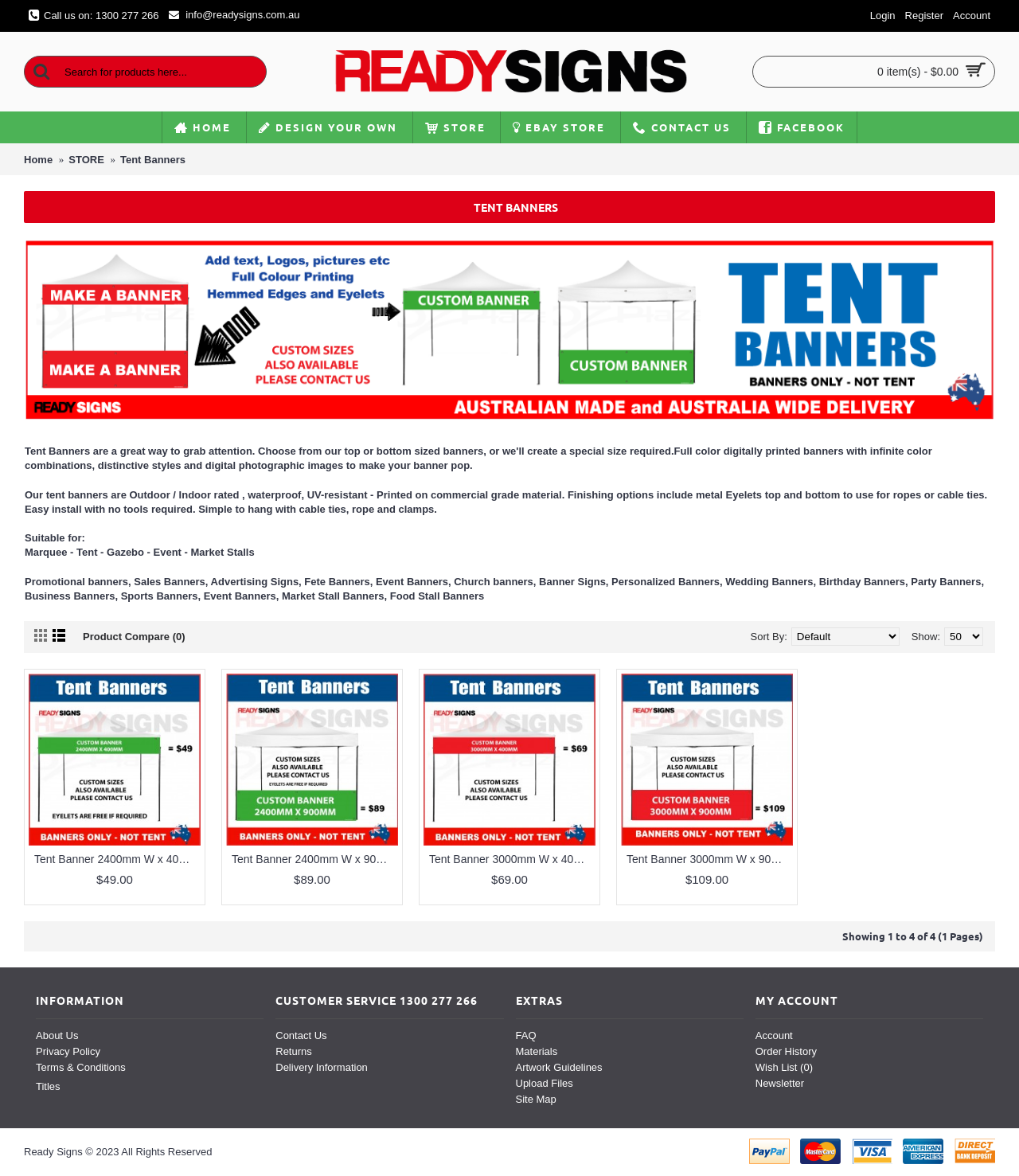Identify the bounding box coordinates of the section that should be clicked to achieve the task described: "View Tent Banner 2400mm W x 400mm H product".

[0.028, 0.572, 0.197, 0.719]